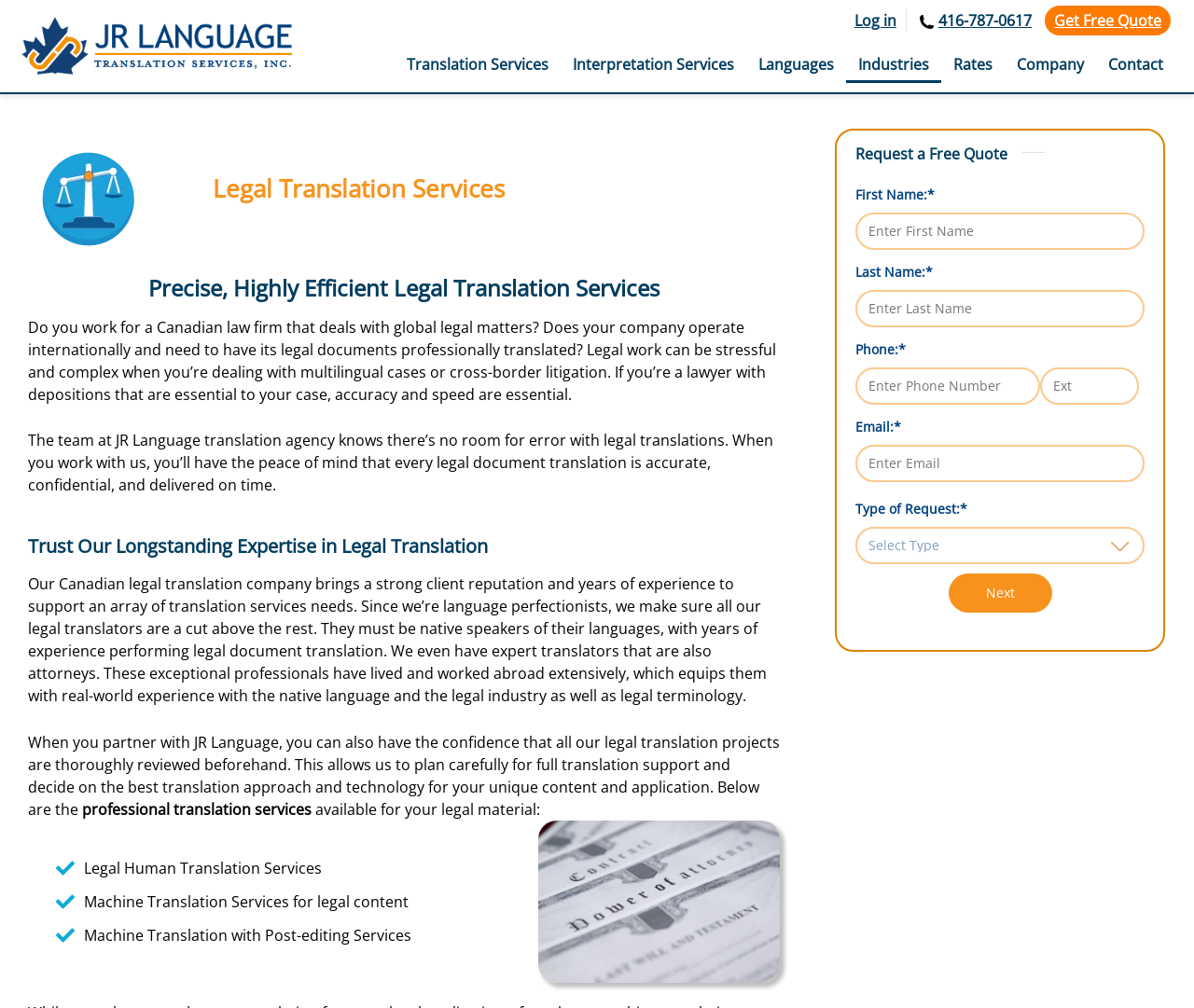Extract the primary header of the webpage and generate its text.

Legal Translation Services